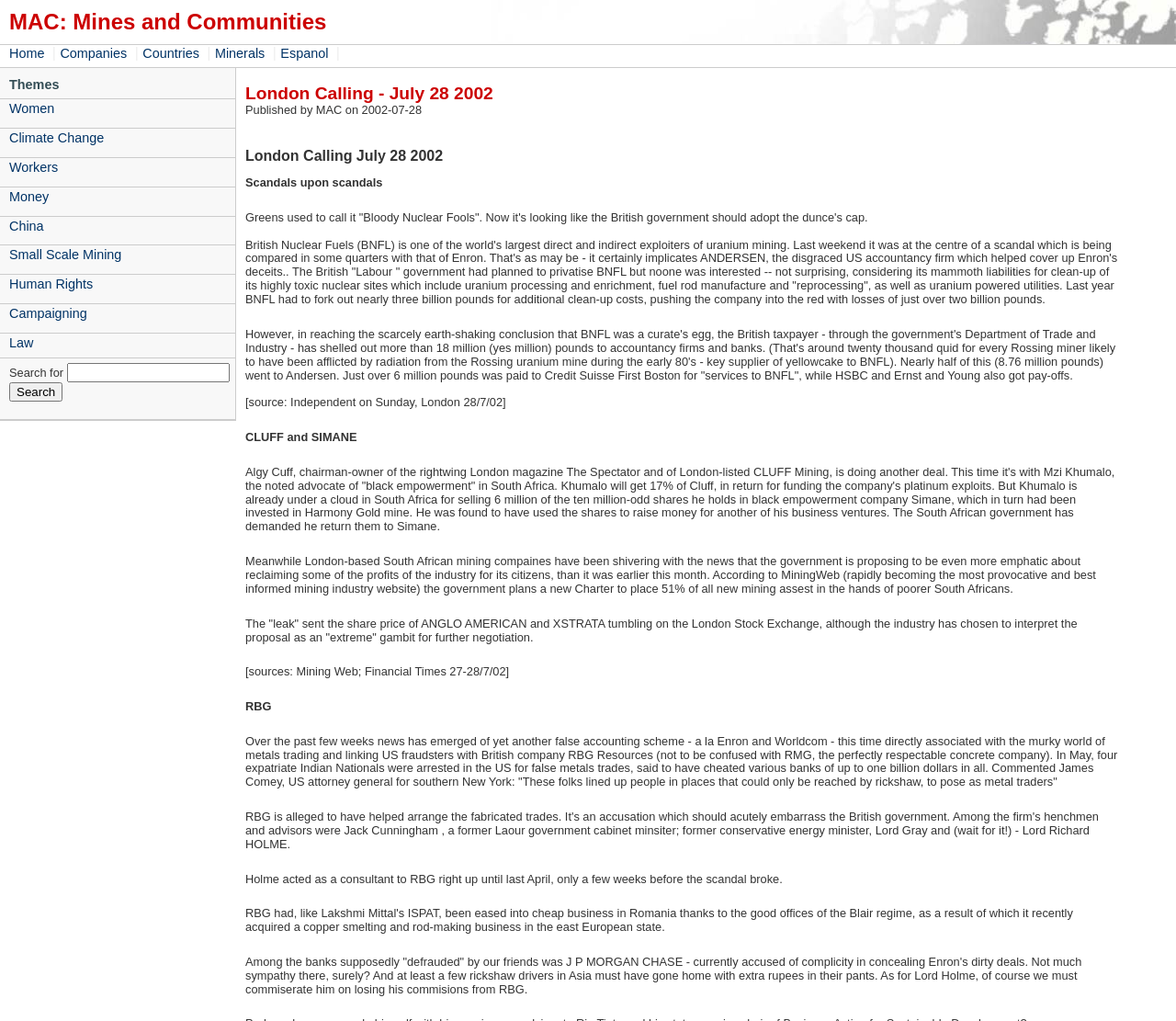Pinpoint the bounding box coordinates for the area that should be clicked to perform the following instruction: "Click on the 'Women' theme".

[0.0, 0.097, 0.2, 0.116]